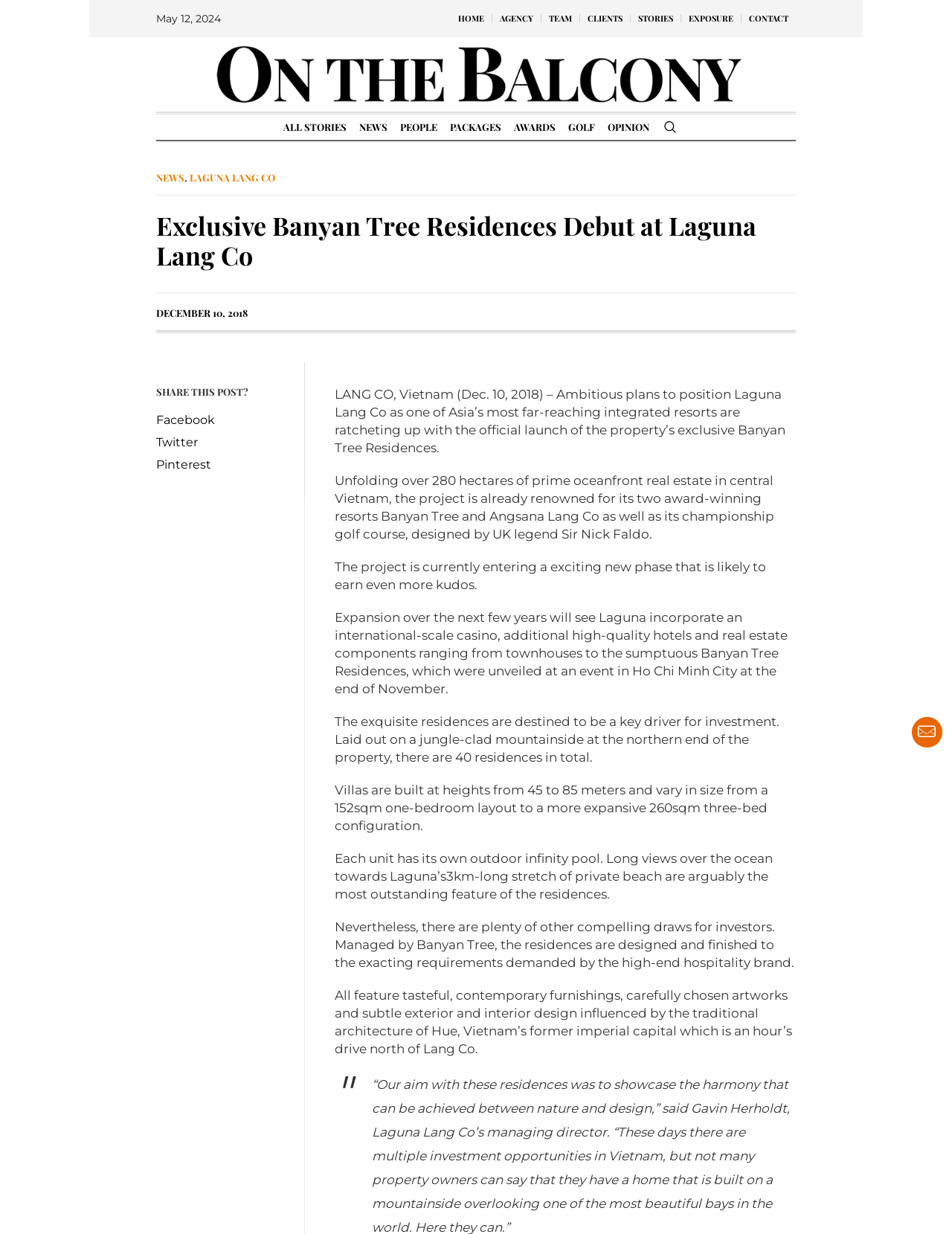Please identify the bounding box coordinates of the element that needs to be clicked to execute the following command: "Click on Facebook". Provide the bounding box using four float numbers between 0 and 1, formatted as [left, top, right, bottom].

[0.164, 0.332, 0.304, 0.349]